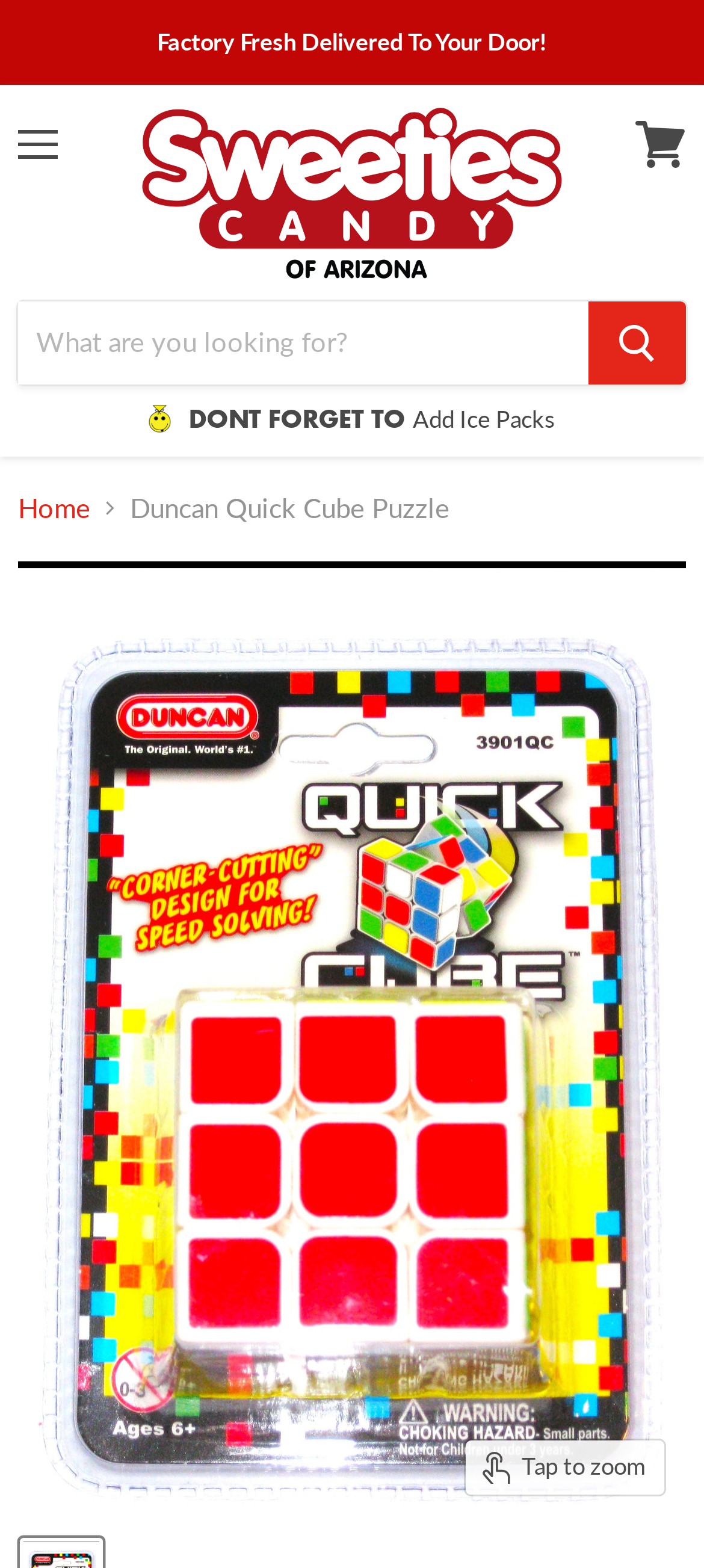Using the element description: "parent_node: DONT FORGET TO", determine the bounding box coordinates for the specified UI element. The coordinates should be four float numbers between 0 and 1, [left, top, right, bottom].

[0.026, 0.245, 0.974, 0.28]